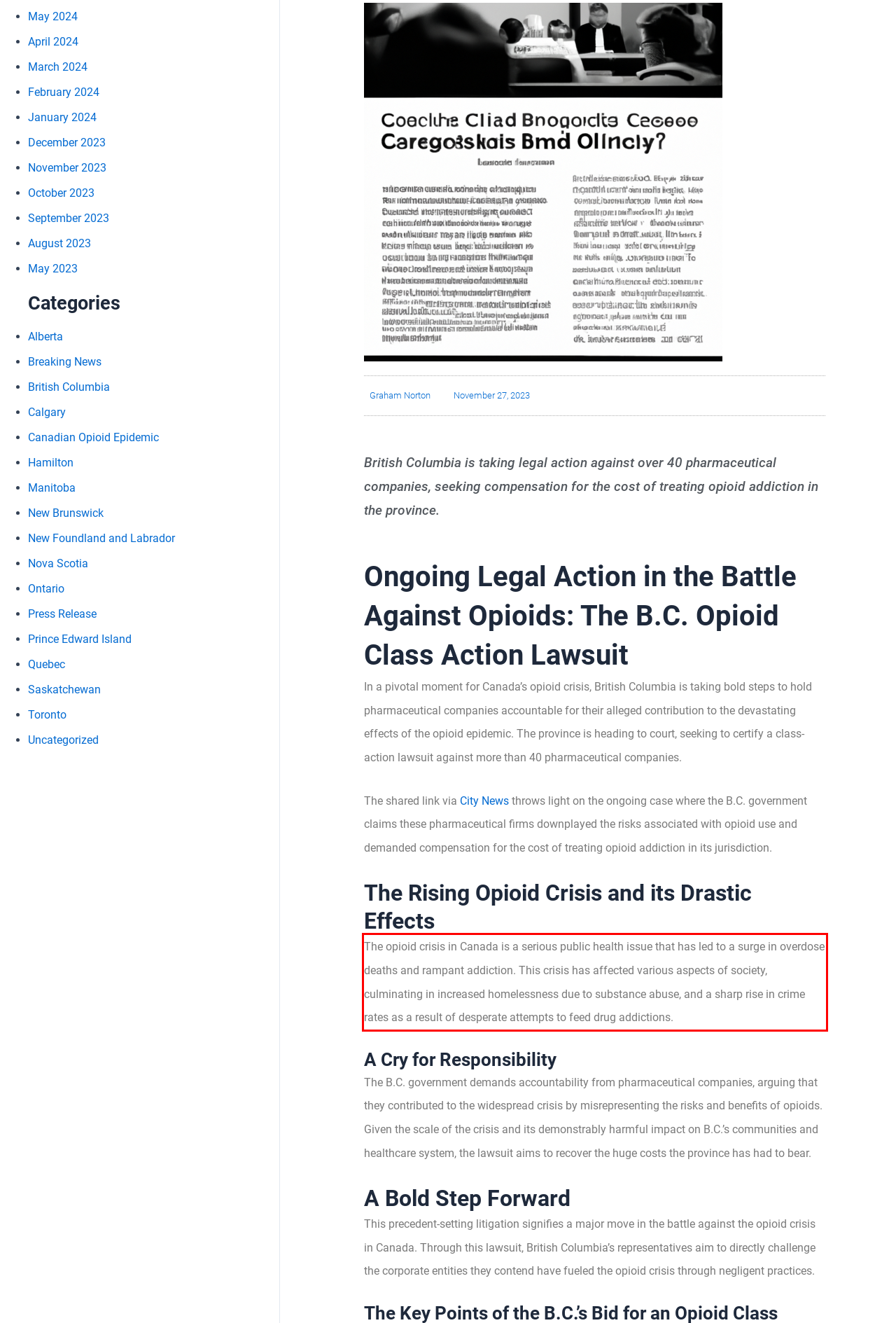You are presented with a webpage screenshot featuring a red bounding box. Perform OCR on the text inside the red bounding box and extract the content.

The opioid crisis in Canada is a serious public health issue that has led to a surge in overdose deaths and rampant addiction. This crisis has affected various aspects of society, culminating in increased homelessness due to substance abuse, and a sharp rise in crime rates as a result of desperate attempts to feed drug addictions.